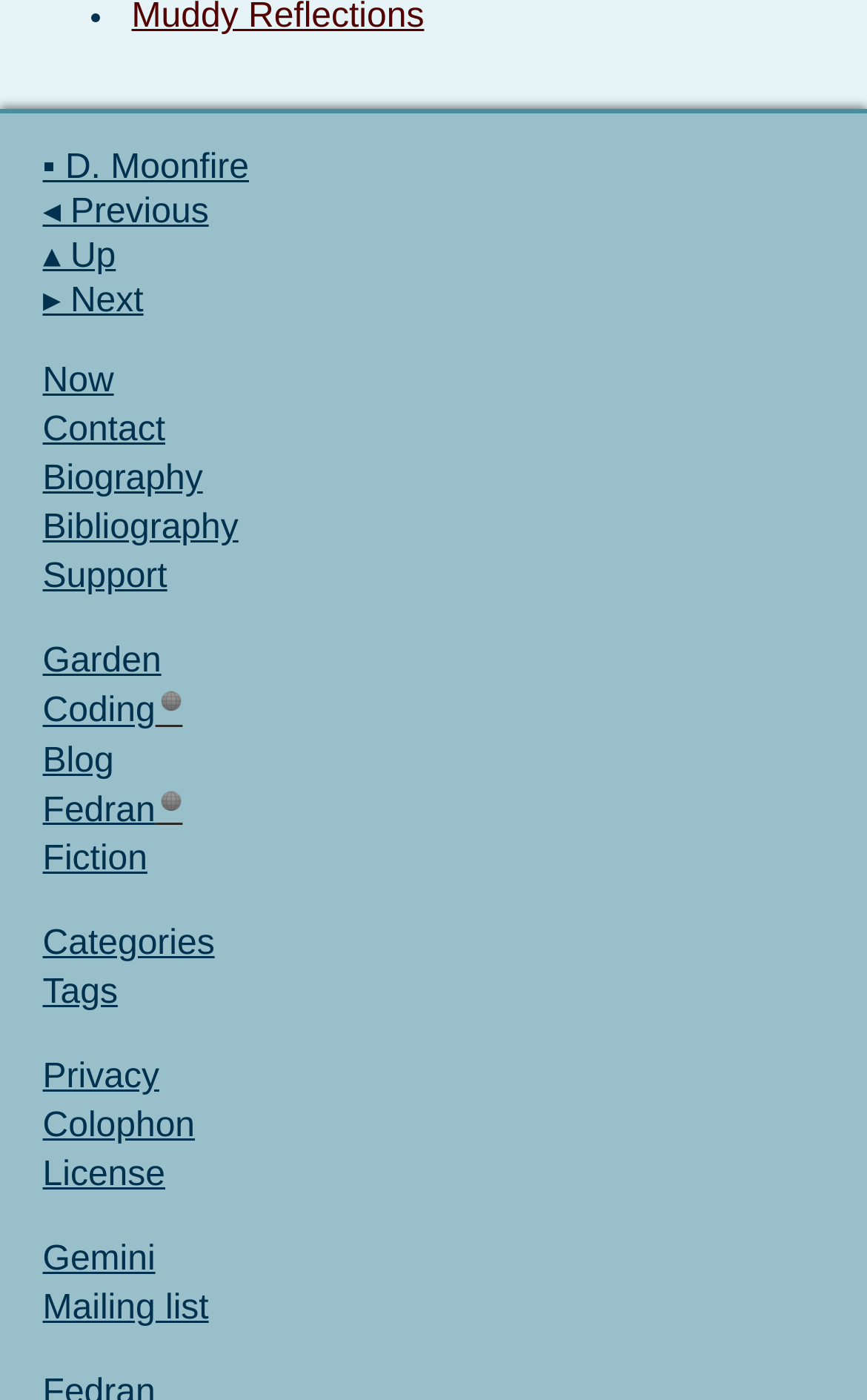Bounding box coordinates are given in the format (top-left x, top-left y, bottom-right x, bottom-right y). All values should be floating point numbers between 0 and 1. Provide the bounding box coordinate for the UI element described as: ▪ D. Moonfire

[0.041, 0.107, 0.959, 0.136]